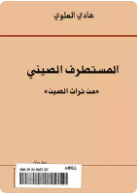Who is the author of the book?
Please use the image to deliver a detailed and complete answer.

The author's name, هادي المطيري, is mentioned on the book cover, indicating that Hadi Al-Mutairi is the writer of 'The Chinese Remedy'.